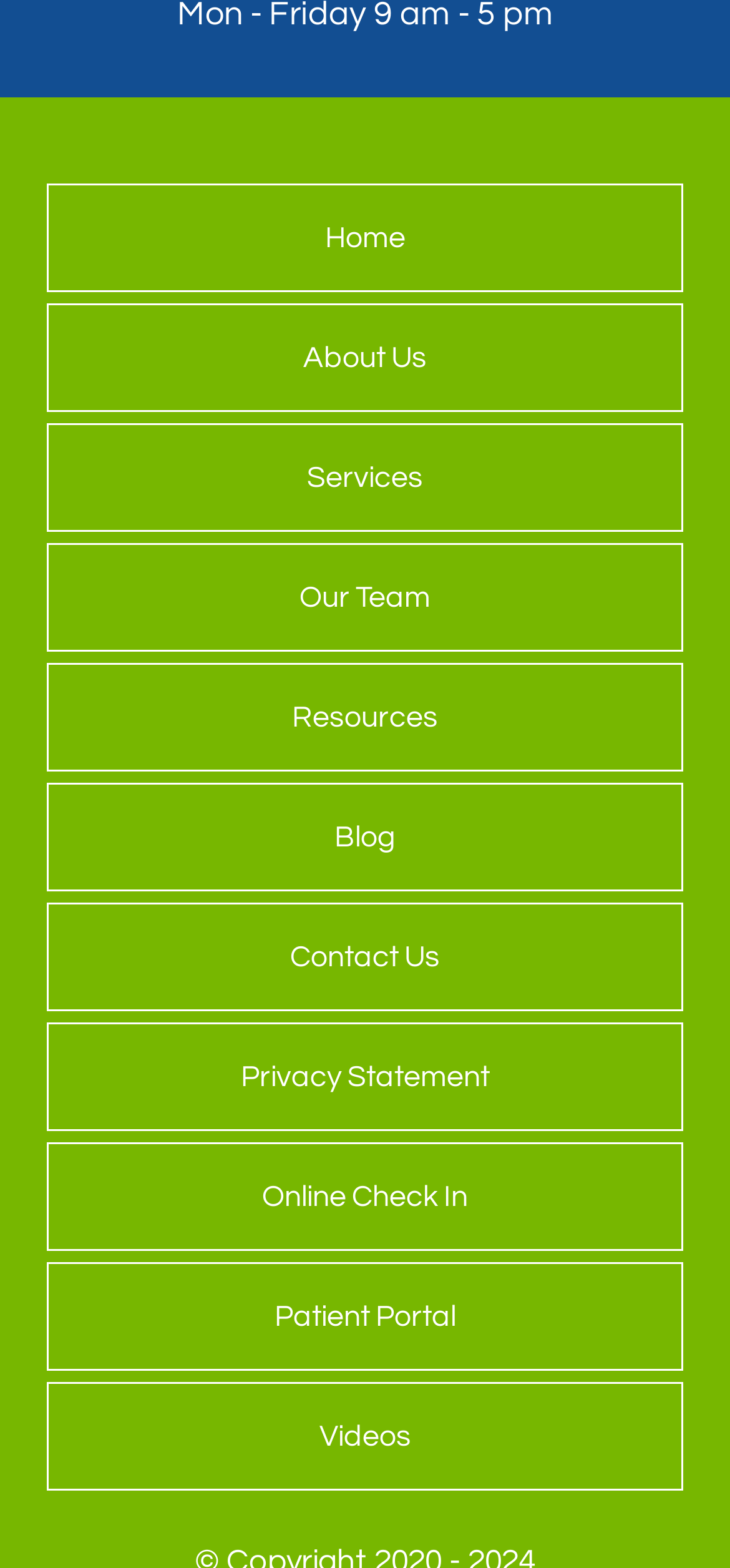Using the element description Our Team, predict the bounding box coordinates for the UI element. Provide the coordinates in (top-left x, top-left y, bottom-right x, bottom-right y) format with values ranging from 0 to 1.

[0.067, 0.348, 0.933, 0.415]